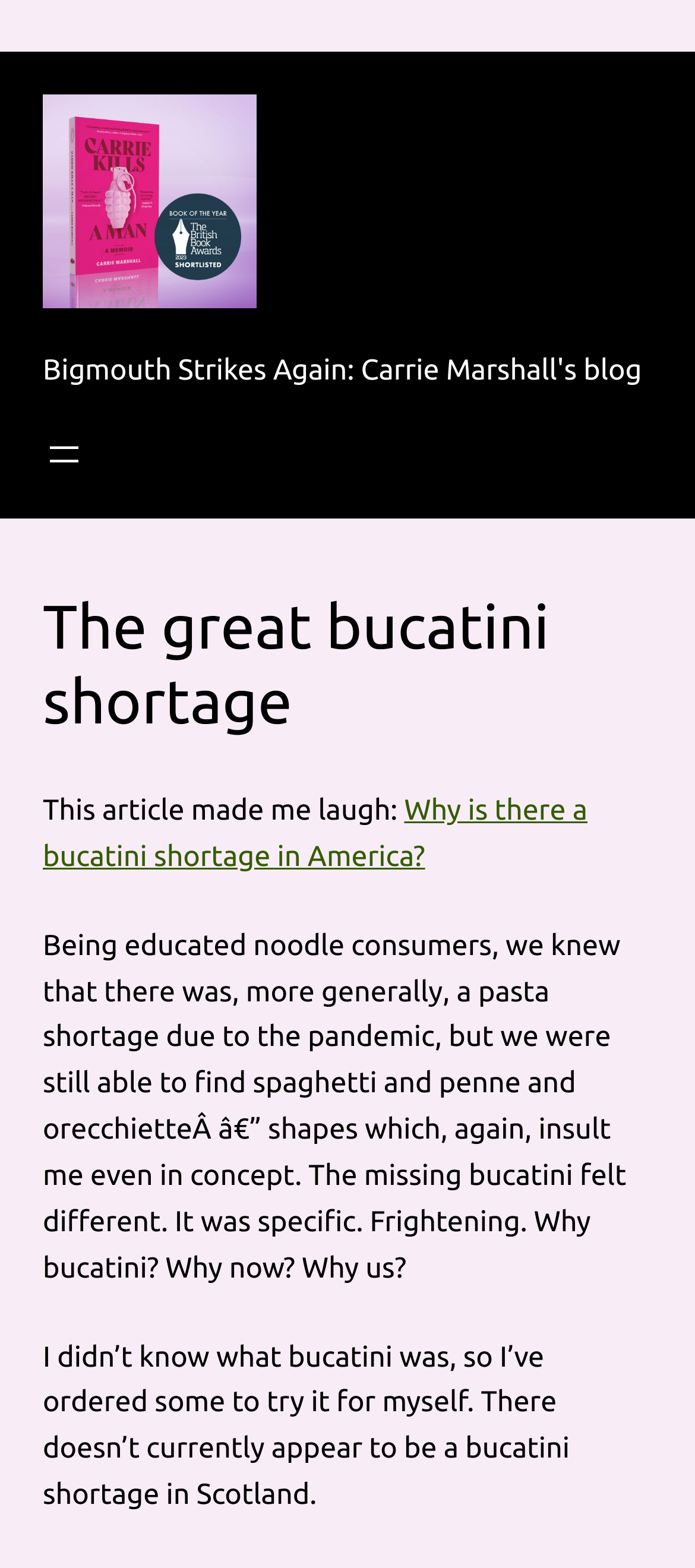What is the name of the blog?
Look at the image and provide a short answer using one word or a phrase.

Bigmouth Strikes Again